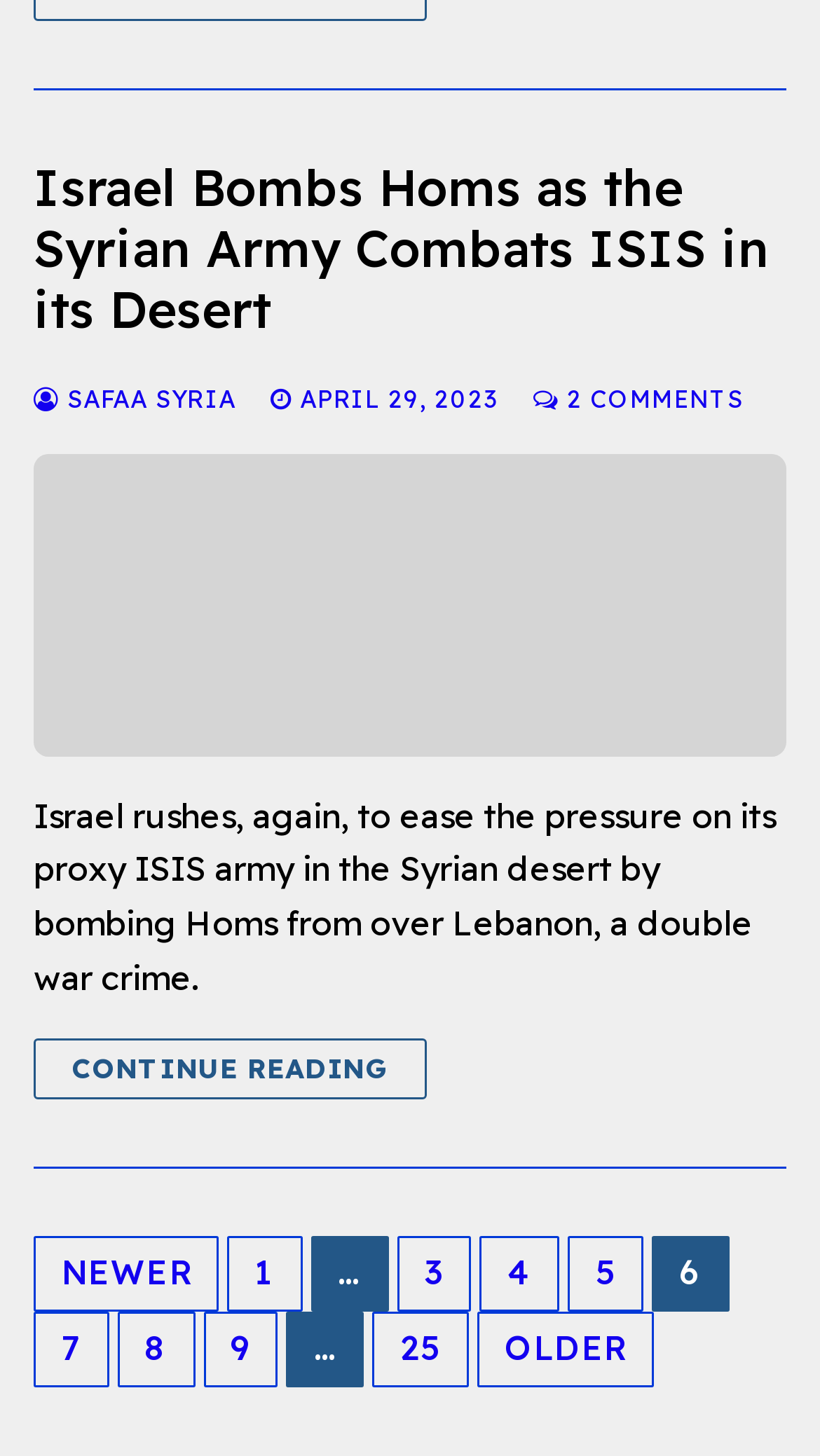Analyze the image and provide a detailed answer to the question: What is the date of the article?

The date of the article can be found in the link 'APRIL 29, 2023' which is located below the article heading.